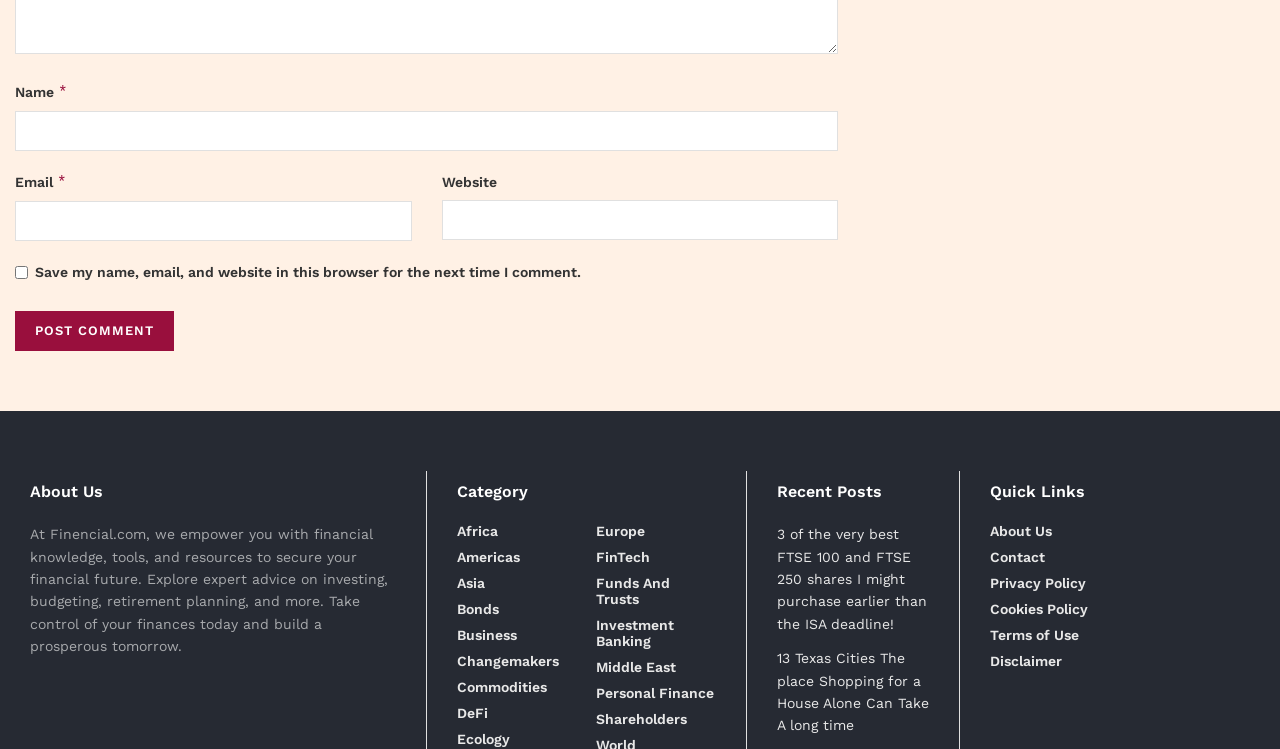Provide the bounding box coordinates for the UI element described in this sentence: "parent_node: Name * name="author"". The coordinates should be four float values between 0 and 1, i.e., [left, top, right, bottom].

[0.012, 0.144, 0.655, 0.198]